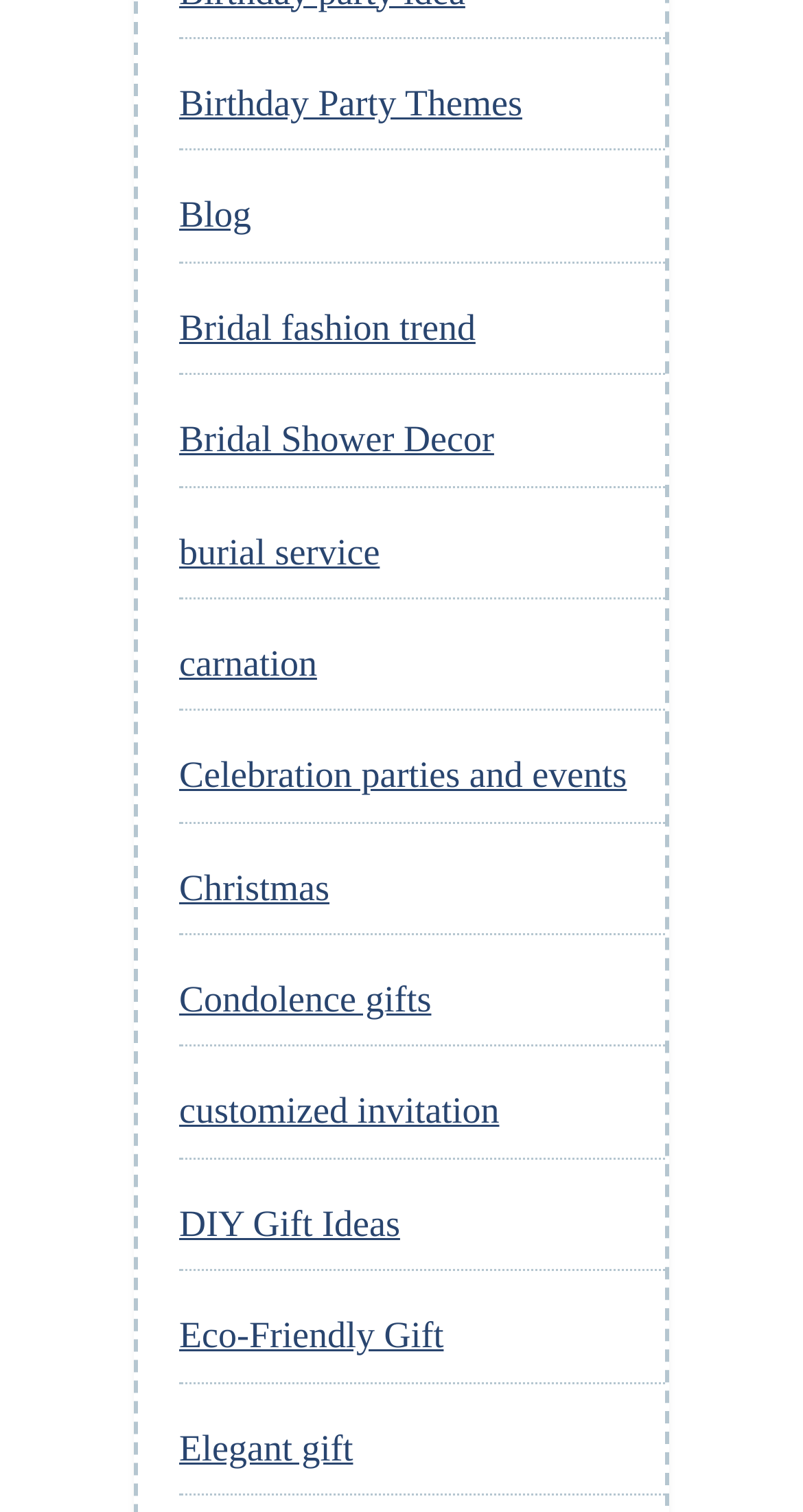Locate the bounding box coordinates of the area where you should click to accomplish the instruction: "View Christmas related content".

[0.223, 0.573, 0.41, 0.6]